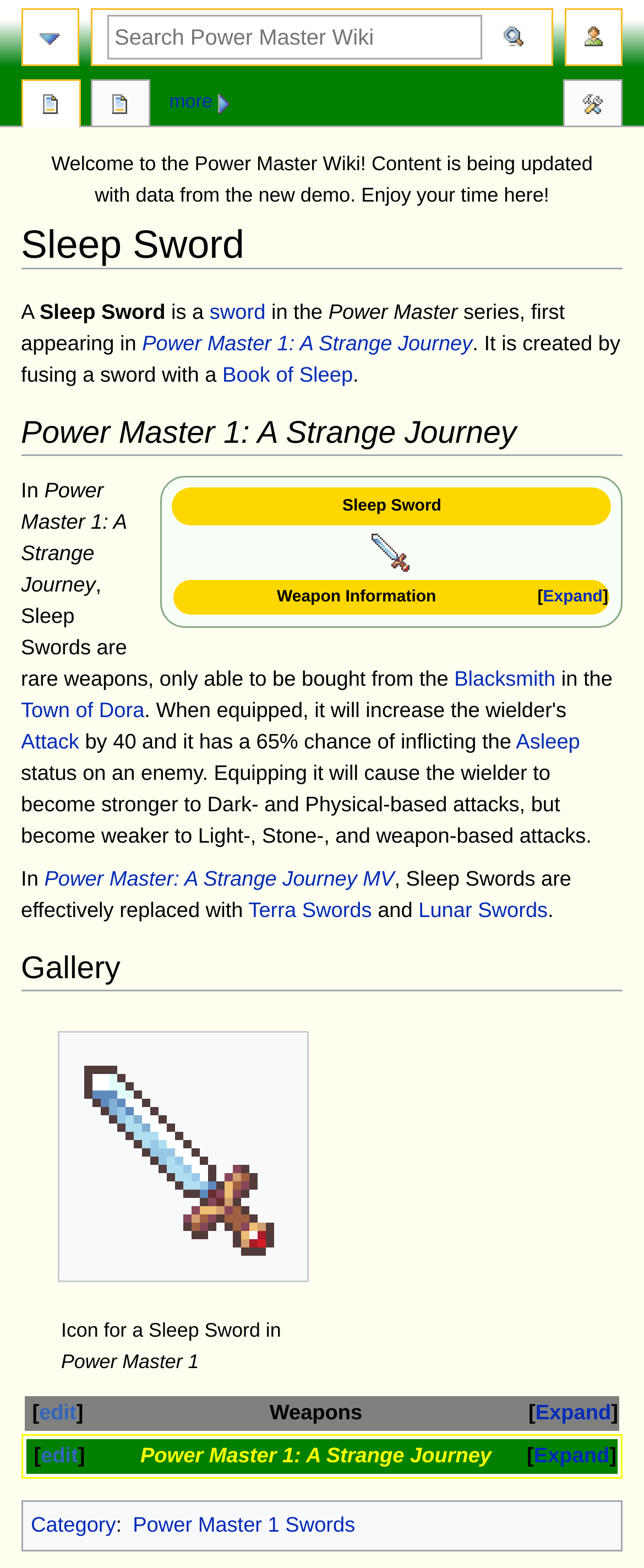What is the category of the Power Master 1 Swords?
Give a single word or phrase answer based on the content of the image.

Power Master 1 Swords